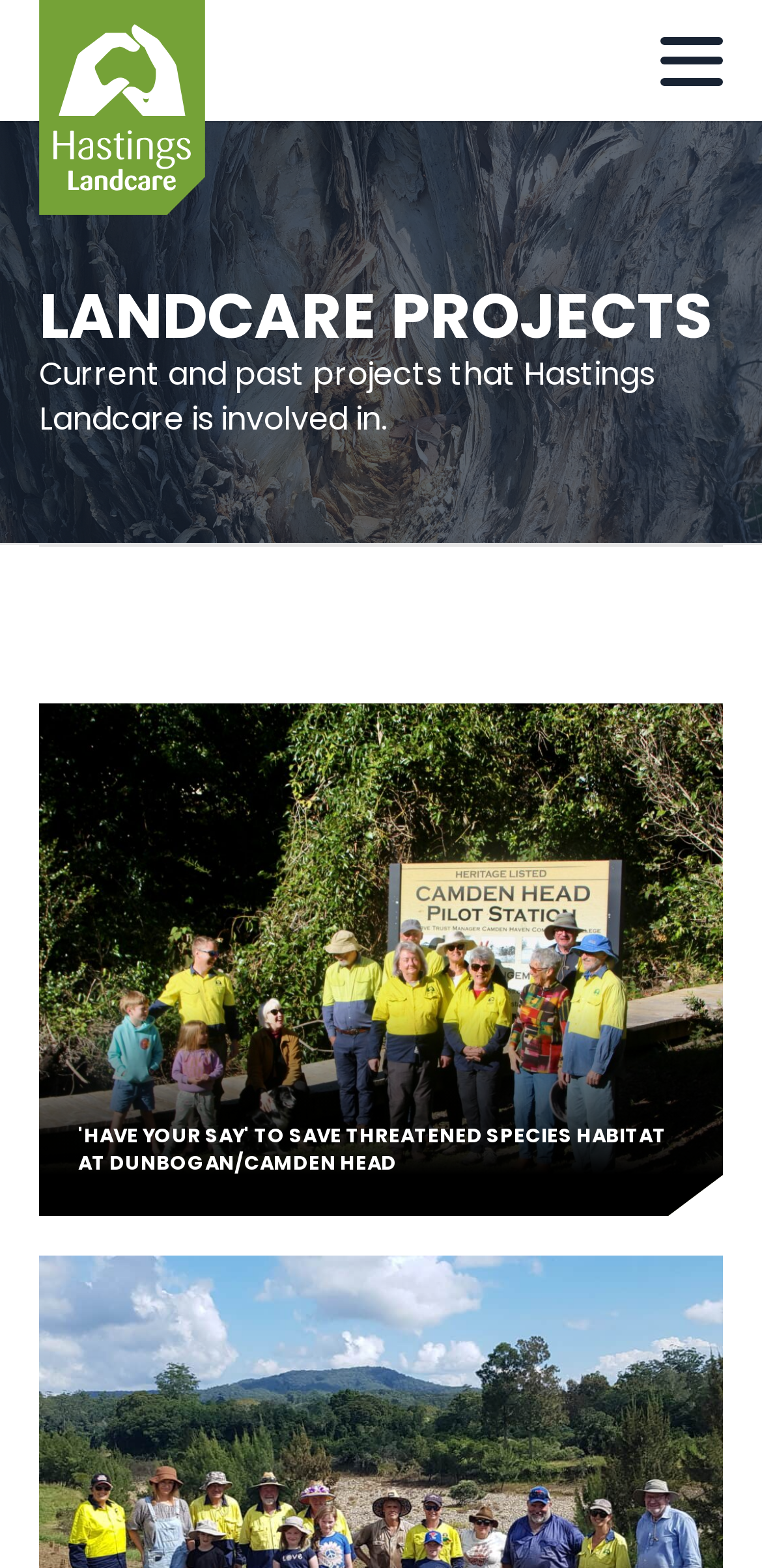Determine the bounding box for the described UI element: "alt="Hastings Landcare"".

[0.051, 0.0, 0.269, 0.137]